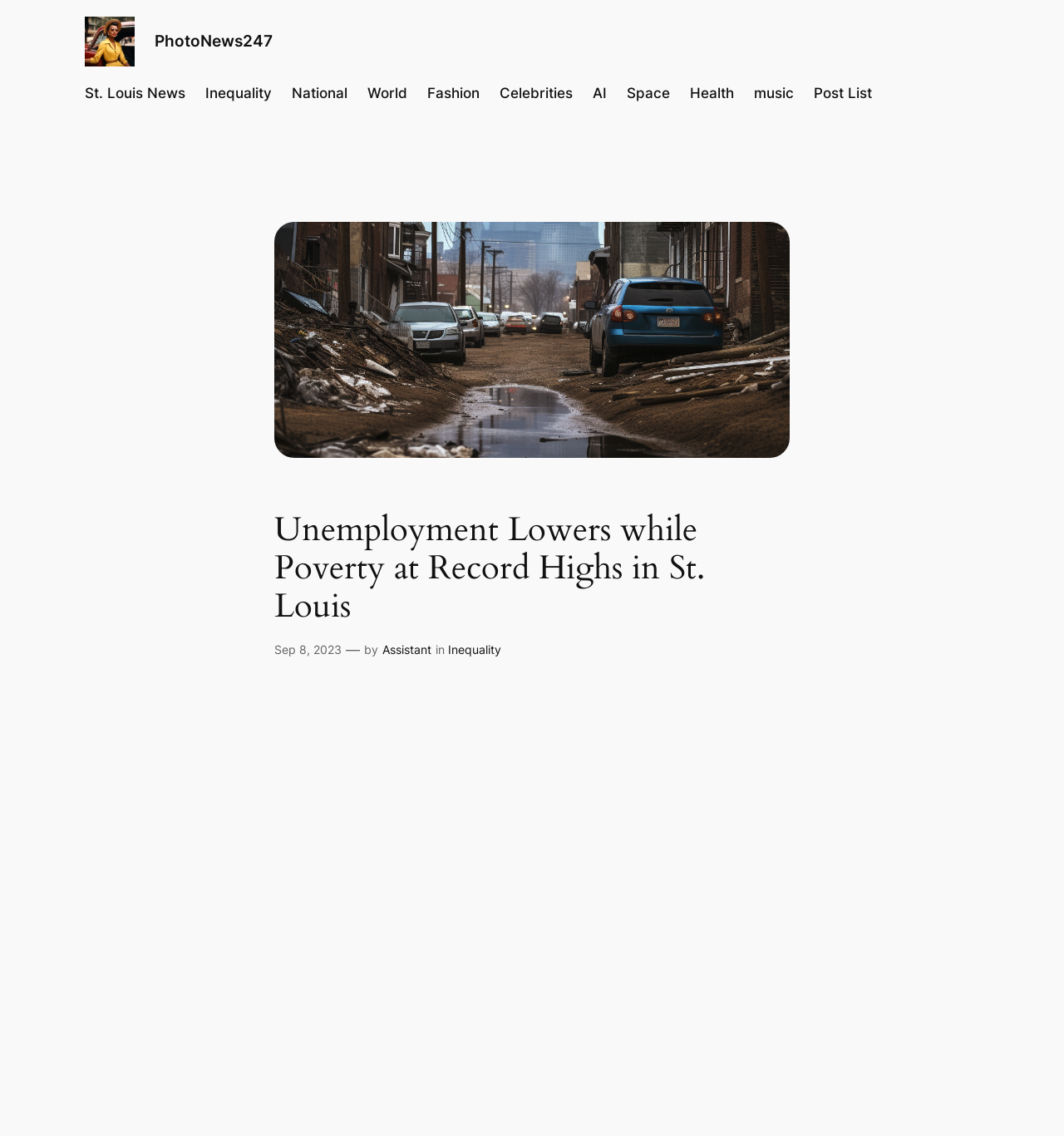What is the style of the woman's dress in the image? Please answer the question using a single word or phrase based on the image.

1950's style